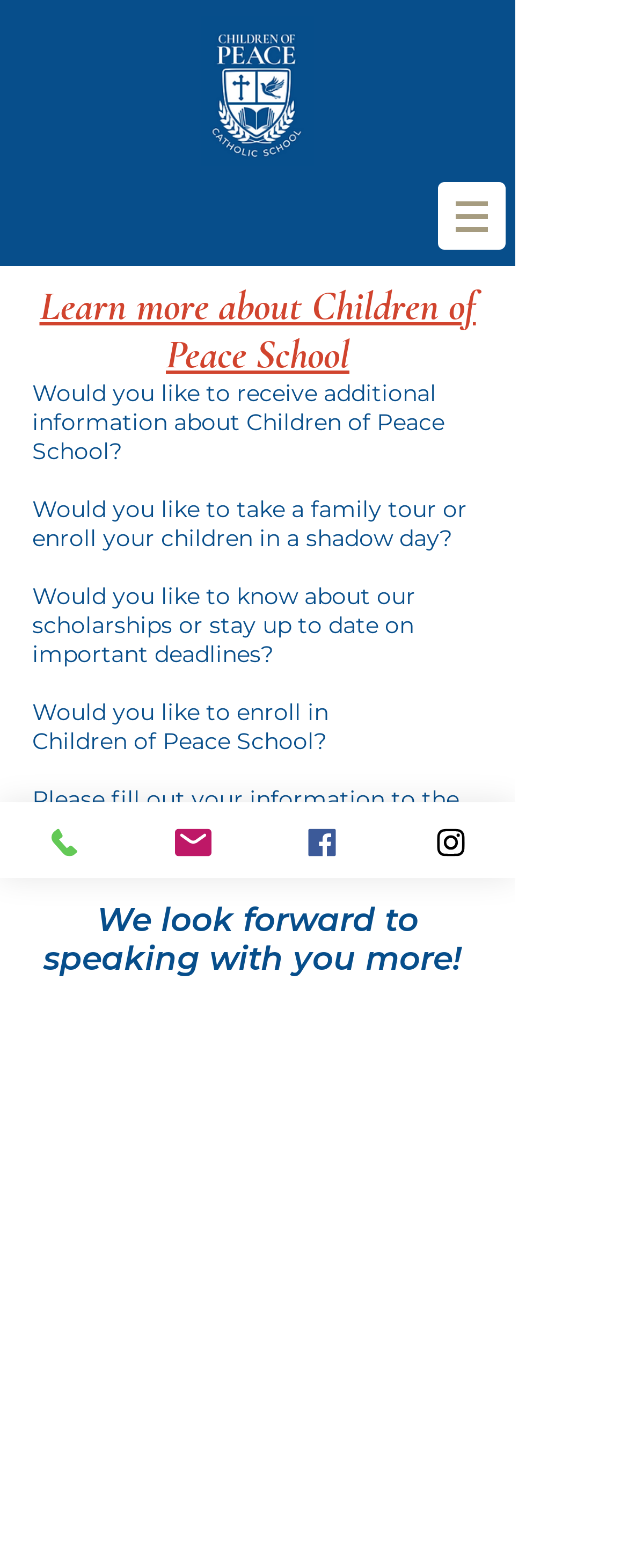Illustrate the webpage with a detailed description.

The webpage appears to be a landing page for Children of Peace School, with a prominent heading "Learn more about Children of Peace School" located near the top center of the page. Below this heading, there are four paragraphs of text that ask questions about the user's interest in the school, such as receiving additional information, taking a family tour, or enrolling in a shadow day.

To the left of these paragraphs, there is a section with a title "LEARN MORE | childrenofpeacechi" which is also the title of the webpage. This section contains a link and a navigation menu labeled "Site" with a dropdown button that has a popup menu.

At the bottom left of the page, there are three links to contact the school, labeled "Phone", "Email", and "Facebook", each accompanied by a small icon. Next to these links, there is another link to "Instagram" with a similar icon.

The page has a simple and clean layout, with a focus on providing information about the school and encouraging users to reach out for more information.